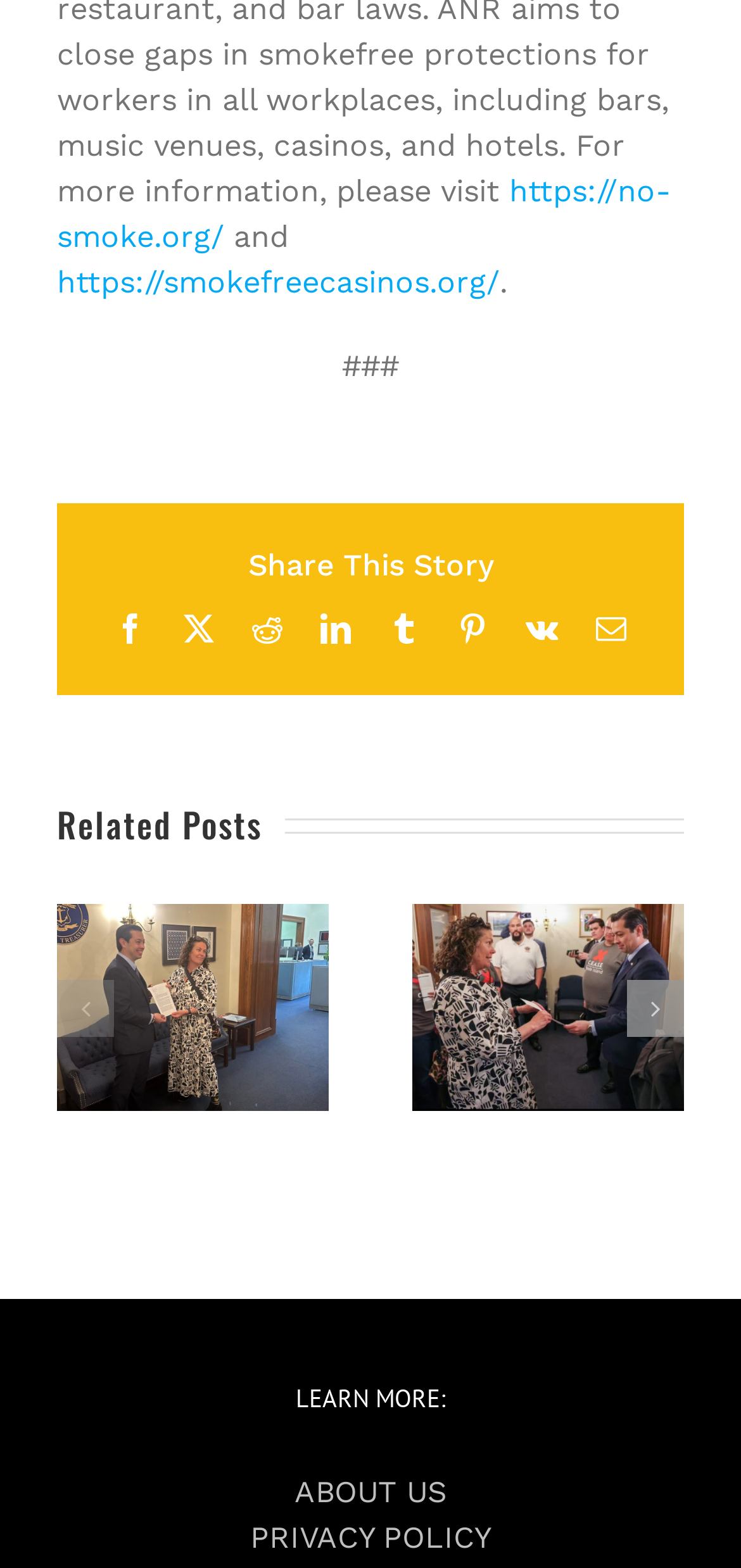Find the bounding box coordinates of the element to click in order to complete the given instruction: "Visit Shufflehound Support forum."

None